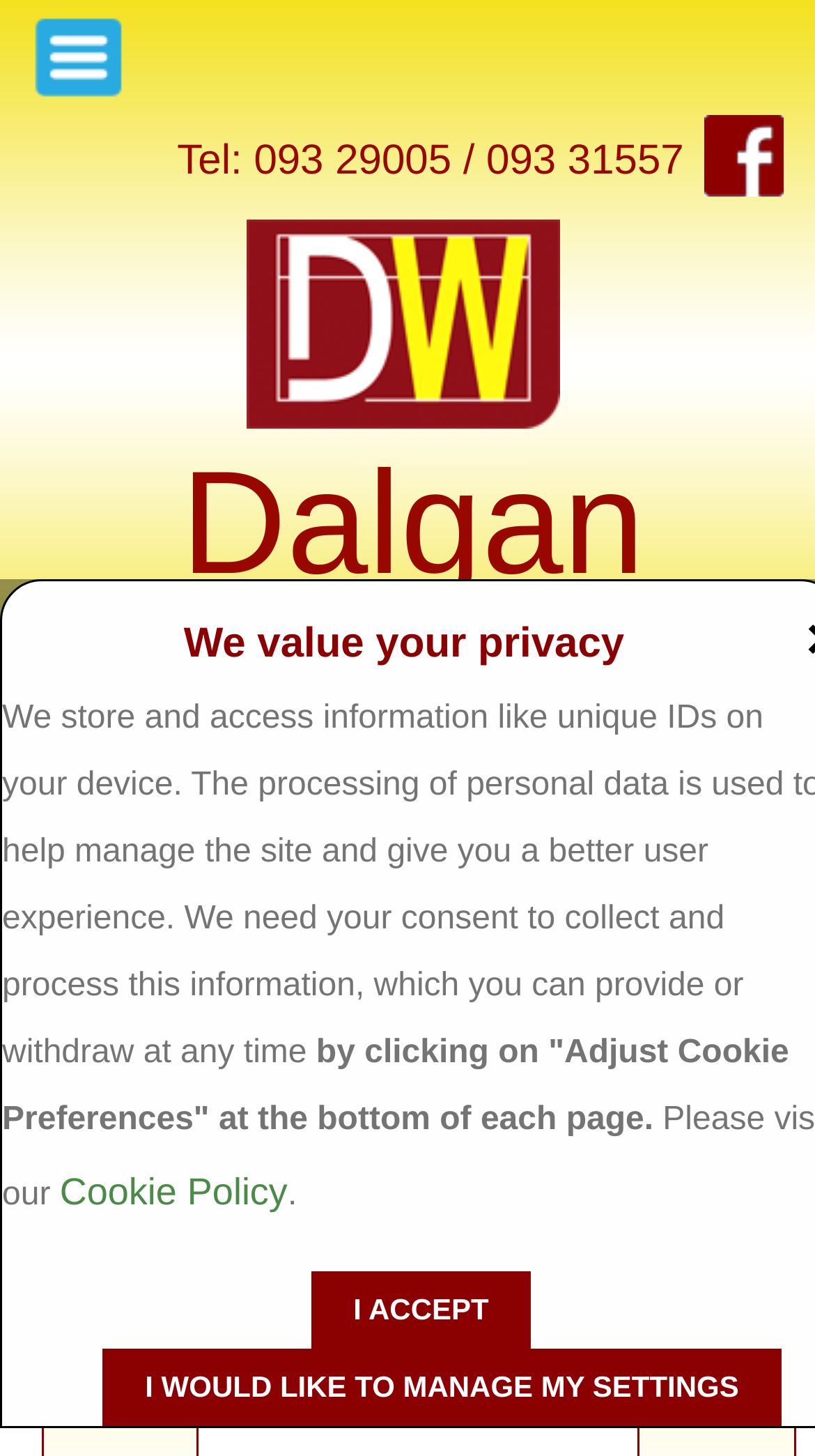Look at the image and answer the question in detail:
What type of products does the company supply?

The company supplies doors and windows, as mentioned in the root element text 'For your Ramelton doors, windows, PVC, composite and aluminium high energy saving installations, Dalgan is the company to call'.